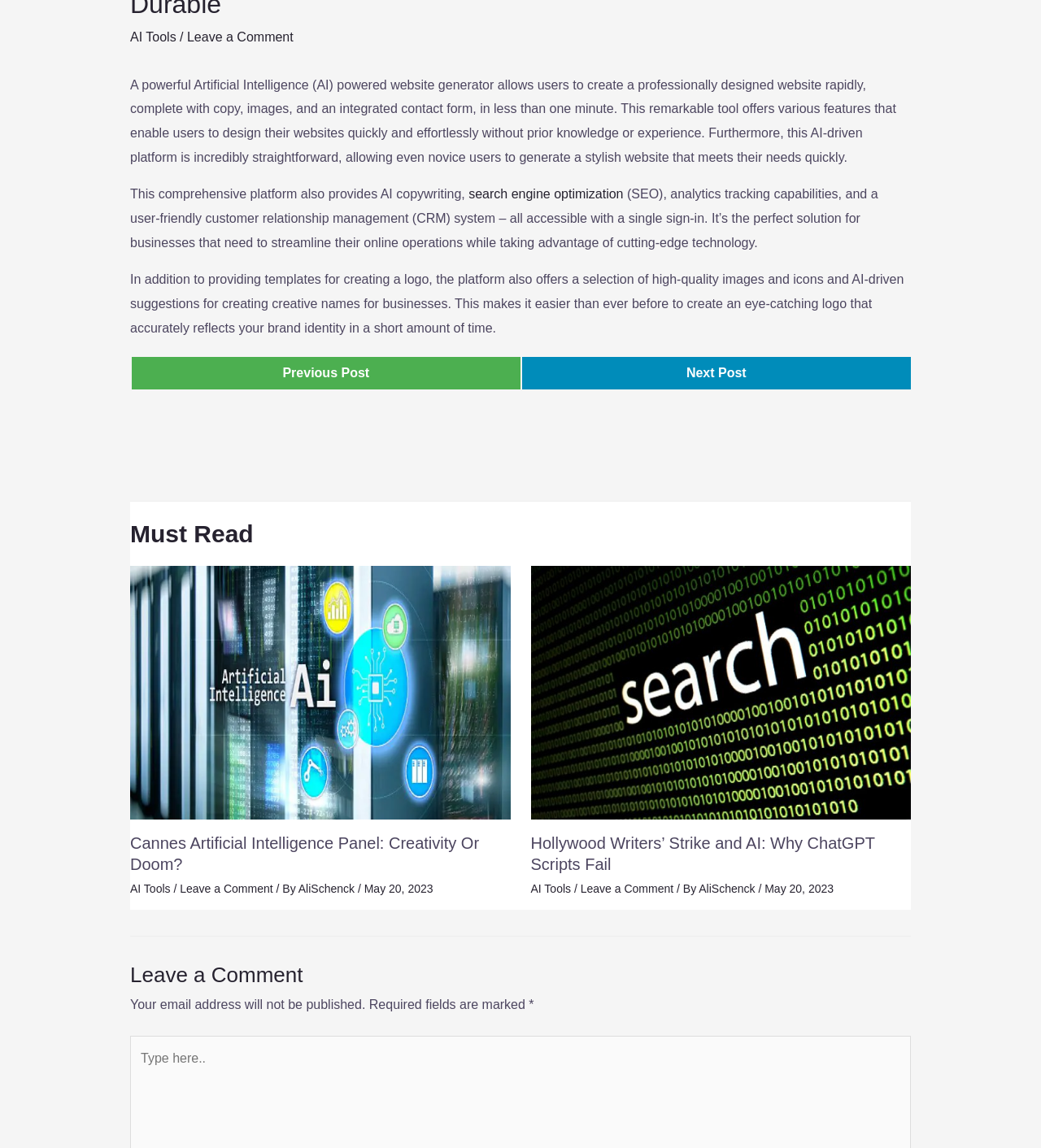Ascertain the bounding box coordinates for the UI element detailed here: "technology". The coordinates should be provided as [left, top, right, bottom] with each value being a float between 0 and 1.

None